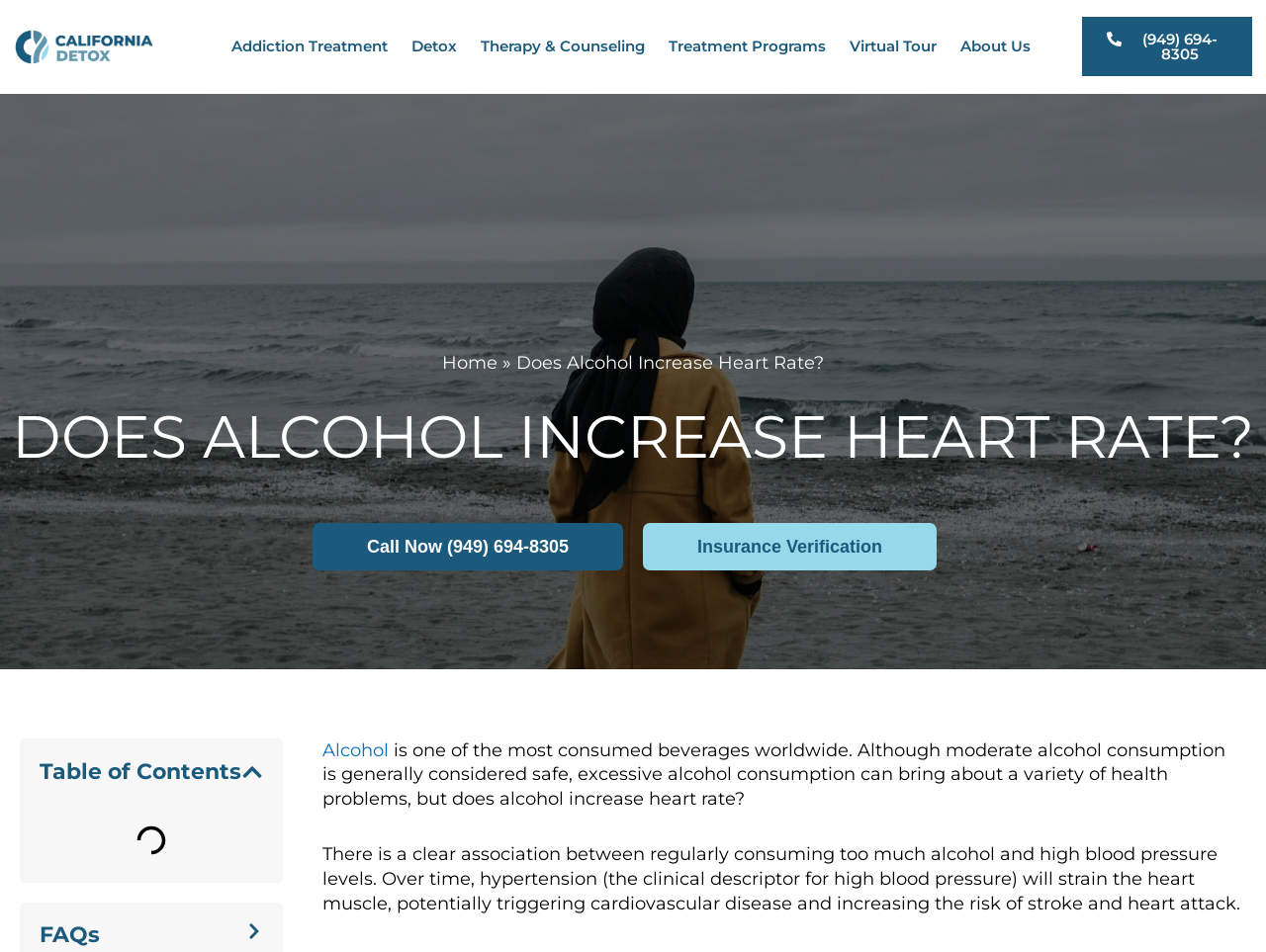With reference to the screenshot, provide a detailed response to the question below:
What is the topic of the webpage?

I determined the topic of the webpage by reading the heading 'DOES ALCOHOL INCREASE HEART RATE?' and the surrounding text, which discusses the relationship between alcohol consumption and heart rate.